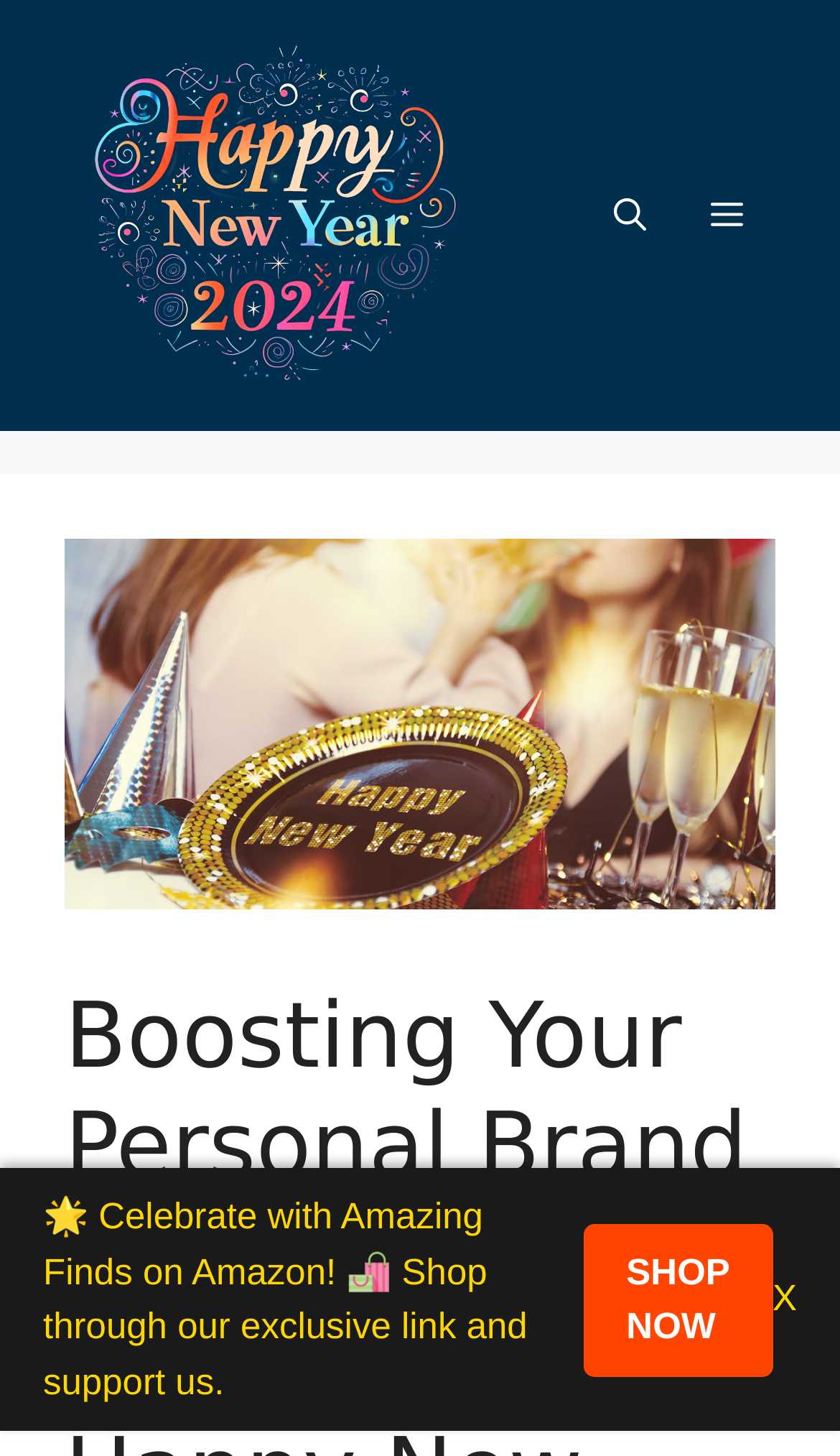Find the coordinates for the bounding box of the element with this description: "aria-label="Open search"".

[0.692, 0.104, 0.808, 0.192]